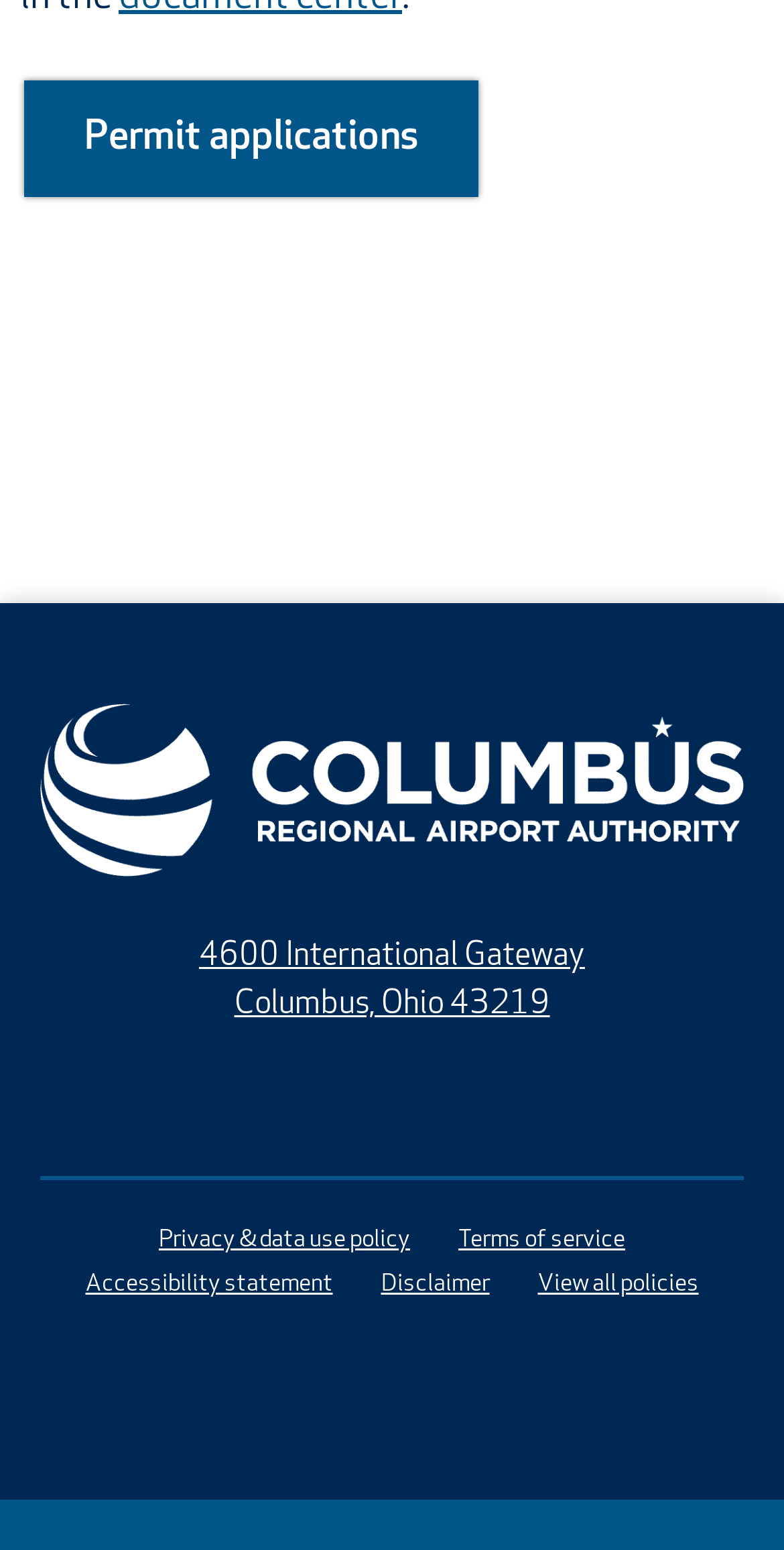Please give a succinct answer using a single word or phrase:
How many elements are there at the top of the webpage?

4